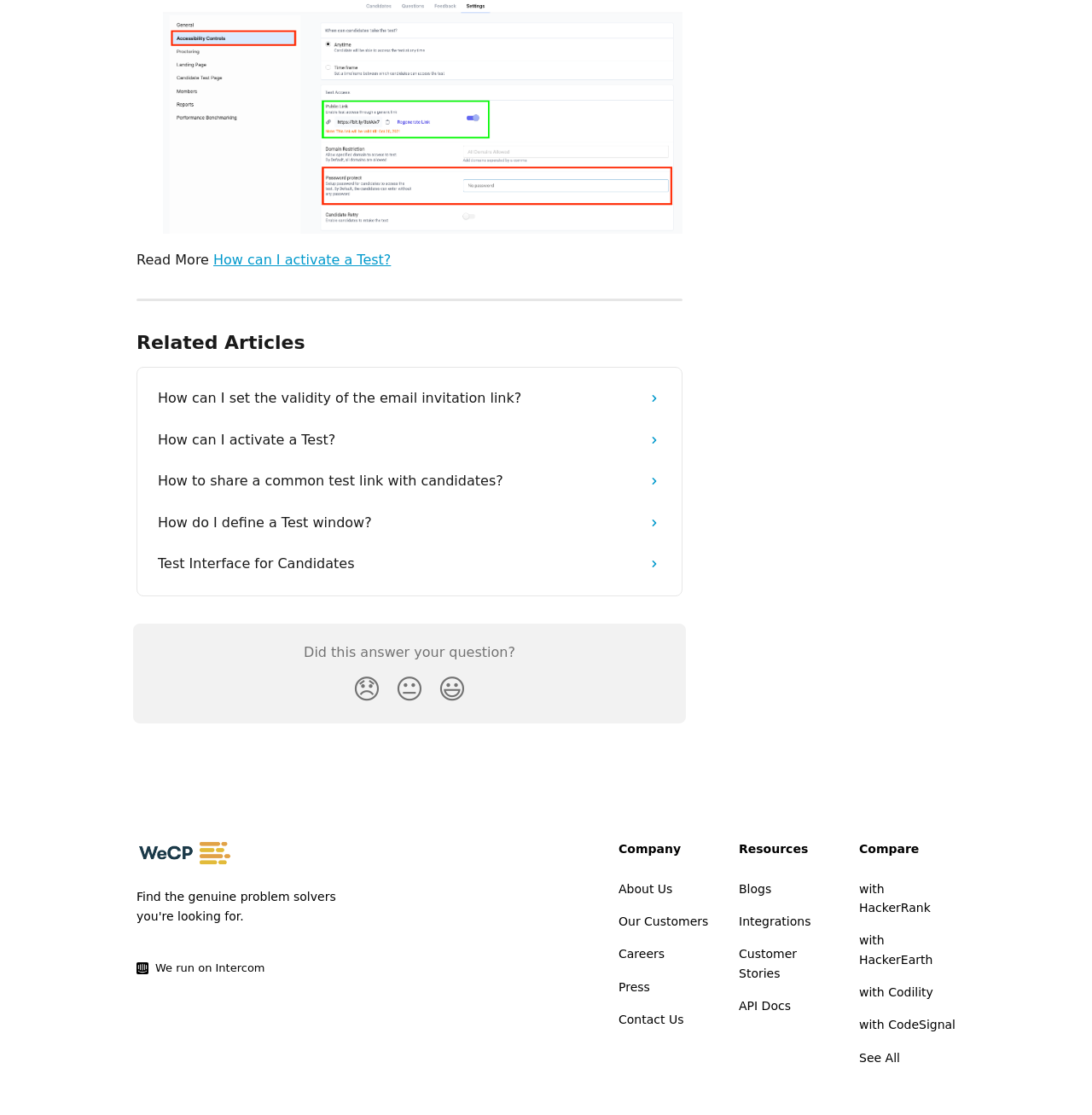Please locate the bounding box coordinates of the element that should be clicked to achieve the given instruction: "Click on 'Read More'".

[0.125, 0.226, 0.195, 0.24]